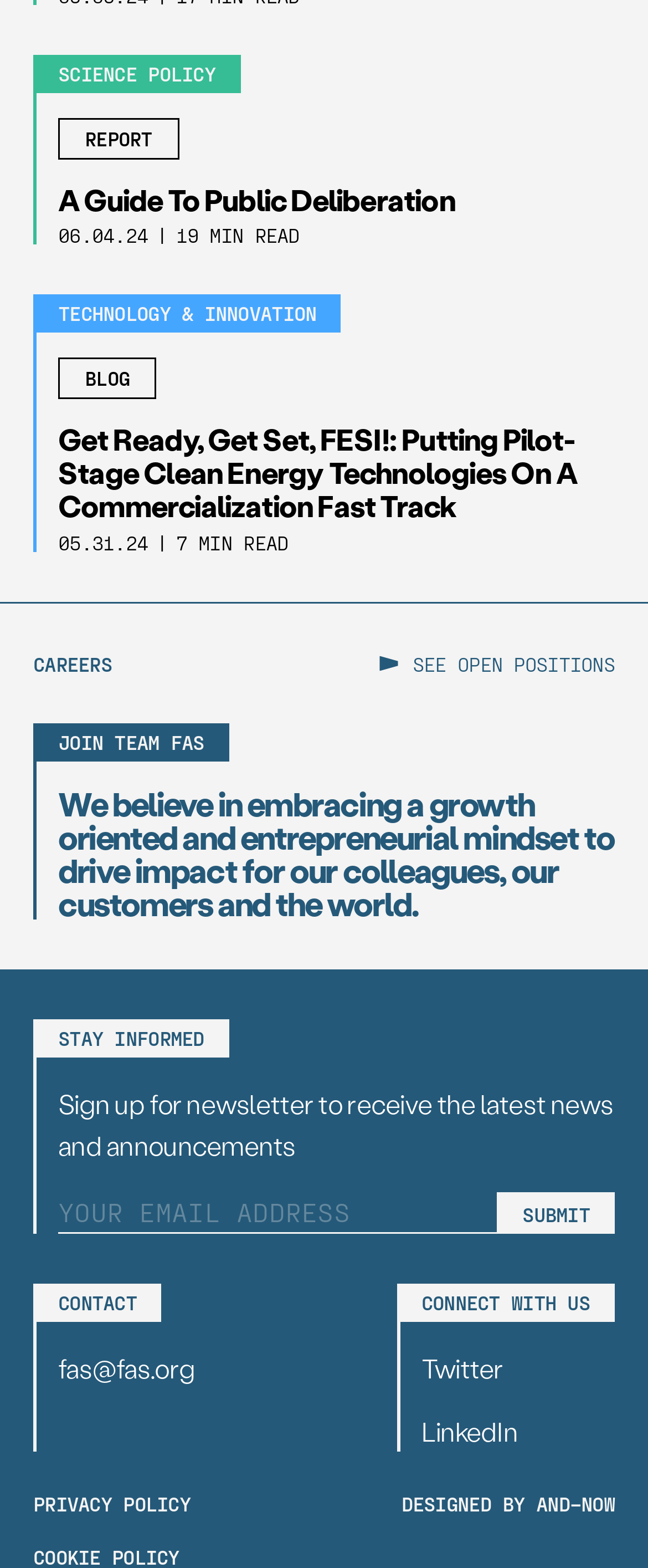Given the description "fas@fas.org", provide the bounding box coordinates of the corresponding UI element.

[0.09, 0.861, 0.301, 0.883]